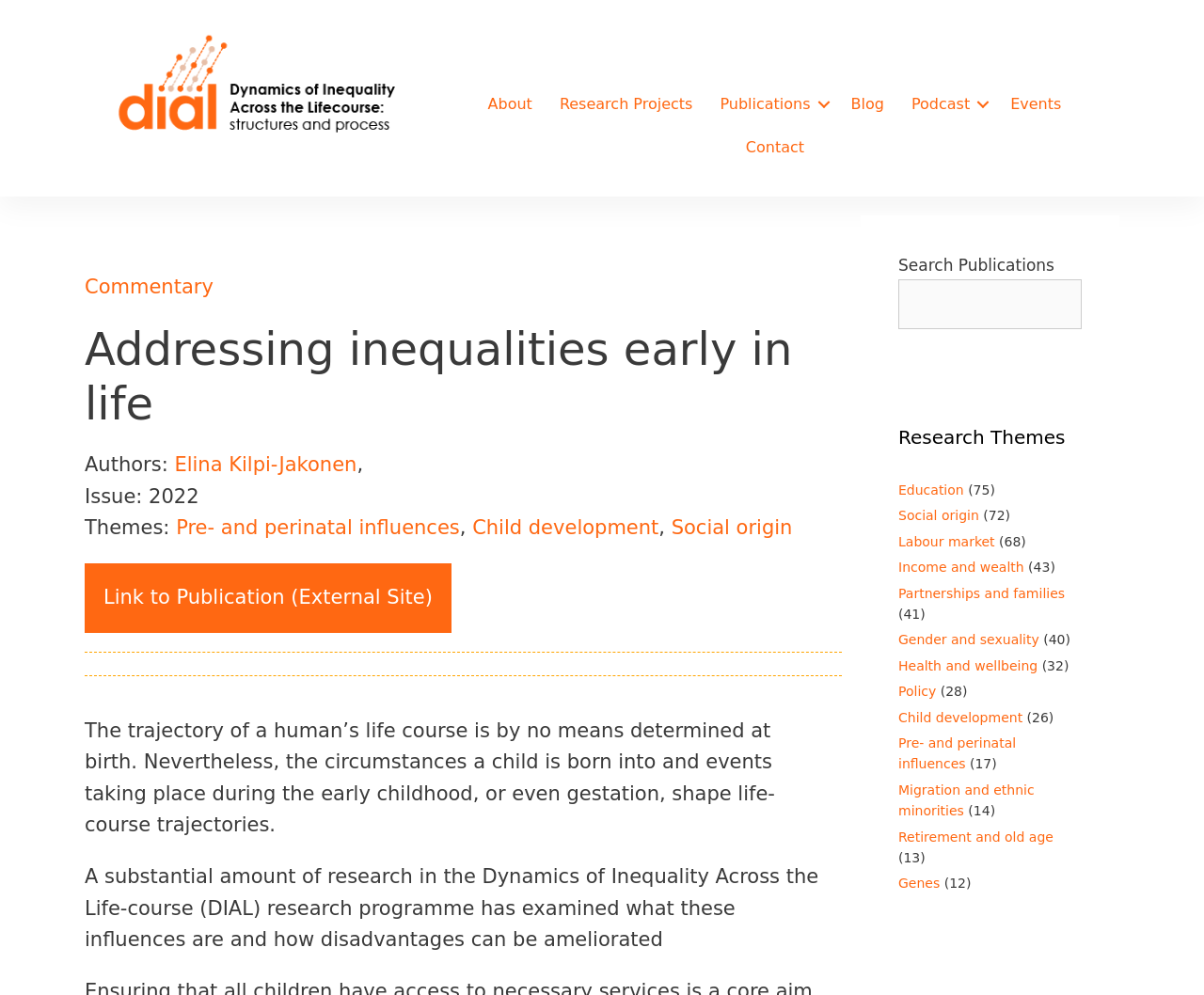Determine the bounding box coordinates of the region to click in order to accomplish the following instruction: "Explore the 'Research Themes'". Provide the coordinates as four float numbers between 0 and 1, specifically [left, top, right, bottom].

[0.746, 0.425, 0.898, 0.454]